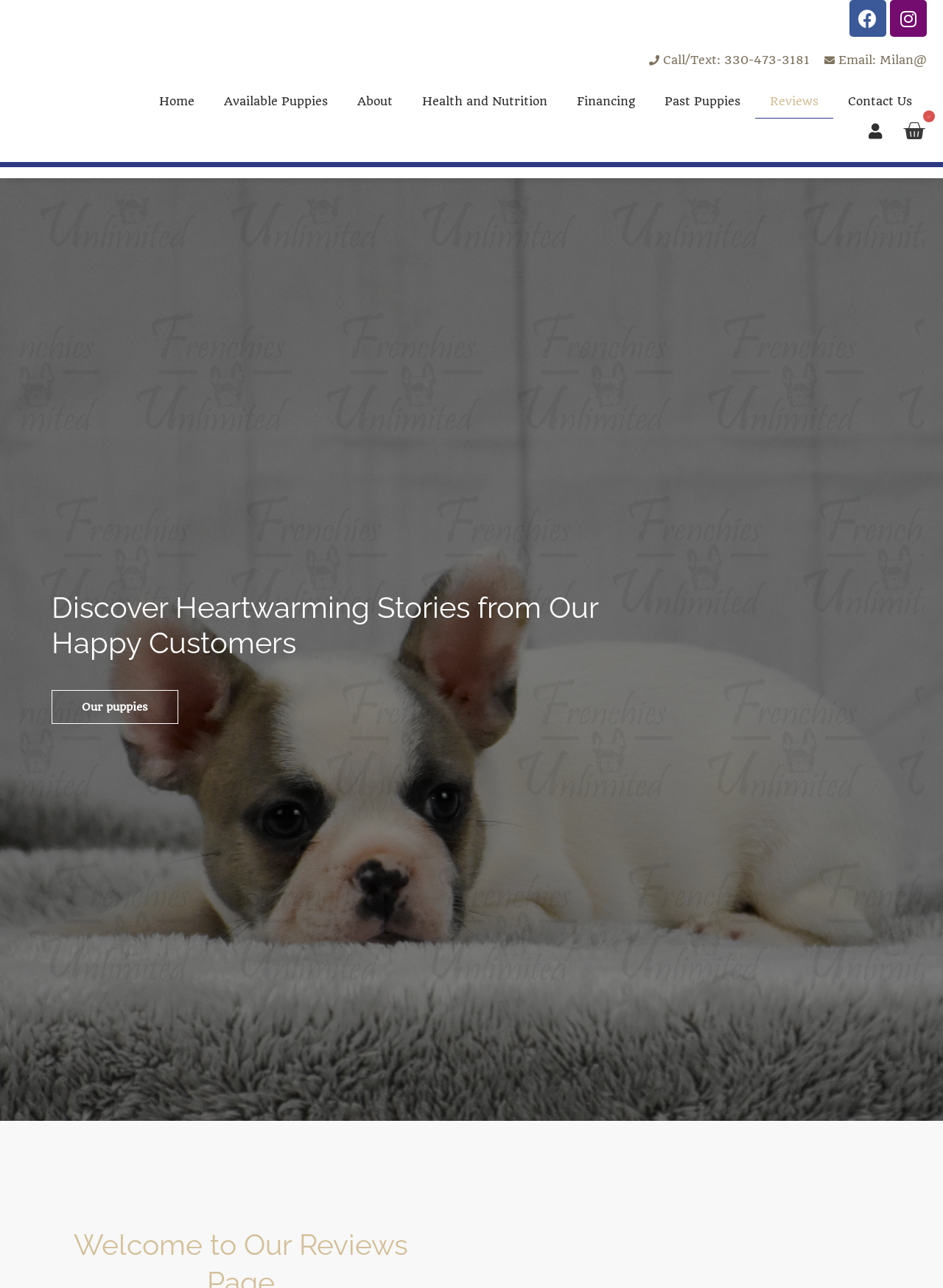Determine the bounding box coordinates of the clickable area required to perform the following instruction: "Read reviews from customers". The coordinates should be represented as four float numbers between 0 and 1: [left, top, right, bottom].

[0.801, 0.066, 0.884, 0.092]